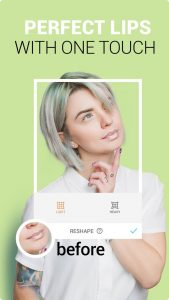Elaborate on all the elements present in the image.

The image showcases the user-friendly interface of the AirBrush Easy Photo Editor, highlighting the feature for enhancing lips. With a vibrant green background, the caption prominently states "Perfect Lips WITH ONE TOUCH," indicating the simplicity and effectiveness of the tool. 

In the foreground, a model with light-colored hair poses thoughtfully, suggesting the ease with which users can achieve flawless lip enhancements. Just below the model, a circular inset displays a "before" image of the lips, emphasizing the transformative capabilities of the app. The interface features clear options for editing, including "RESHApE" and other editing tools, demonstrating the app's commitment to making professional-quality photo edits accessible to all users. 

This visual presentation effectively illustrates how AirBrush empowers individuals to enhance their photos effortlessly, making it an essential tool for anyone looking to improve their selfies and portraits.